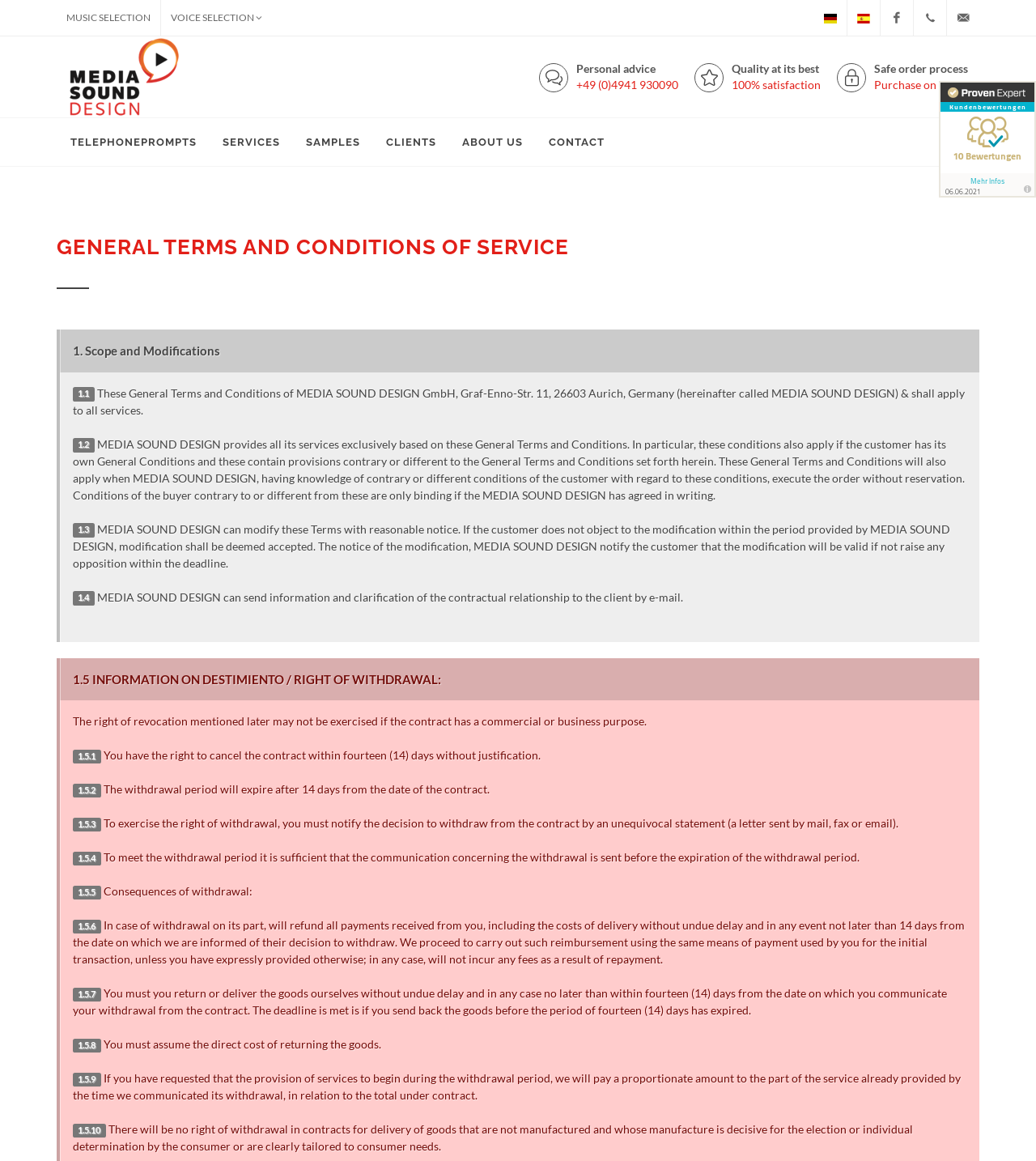Find the bounding box coordinates of the element to click in order to complete this instruction: "View TELEPHONE PROMPTS". The bounding box coordinates must be four float numbers between 0 and 1, denoted as [left, top, right, bottom].

[0.056, 0.102, 0.202, 0.144]